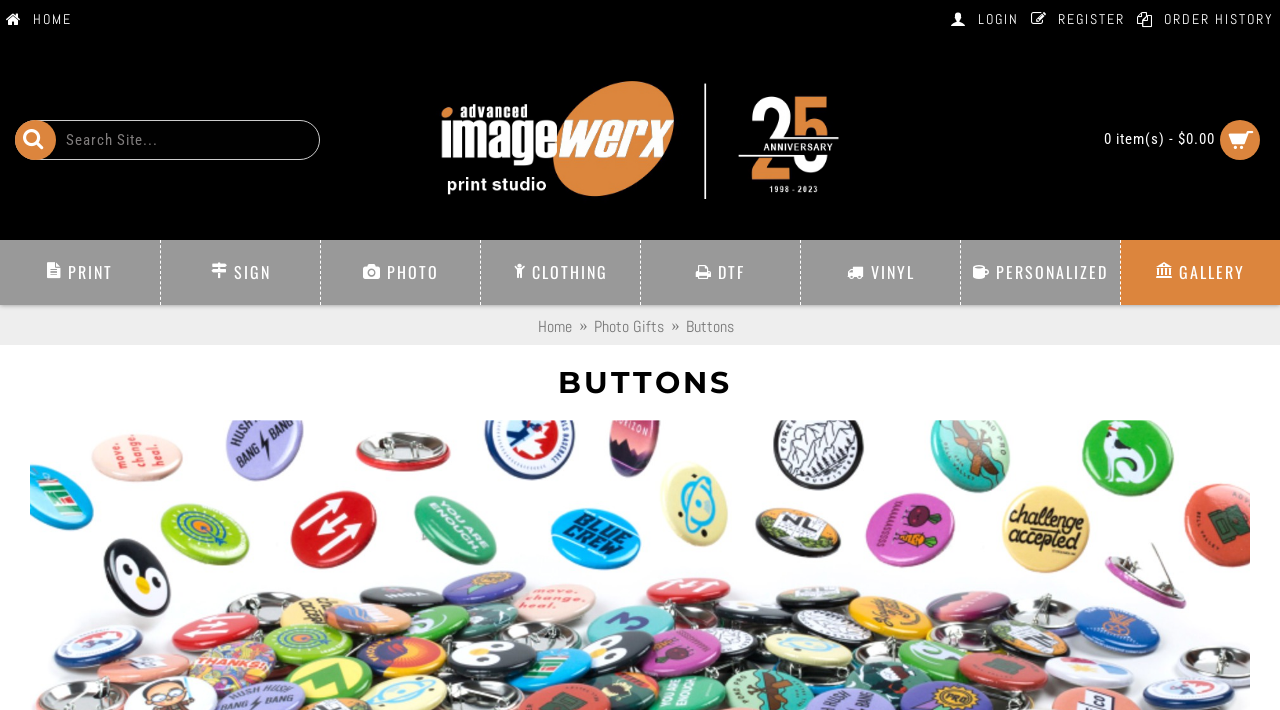What is the name of the company?
Using the image, answer in one word or phrase.

Advanced Imagewerx